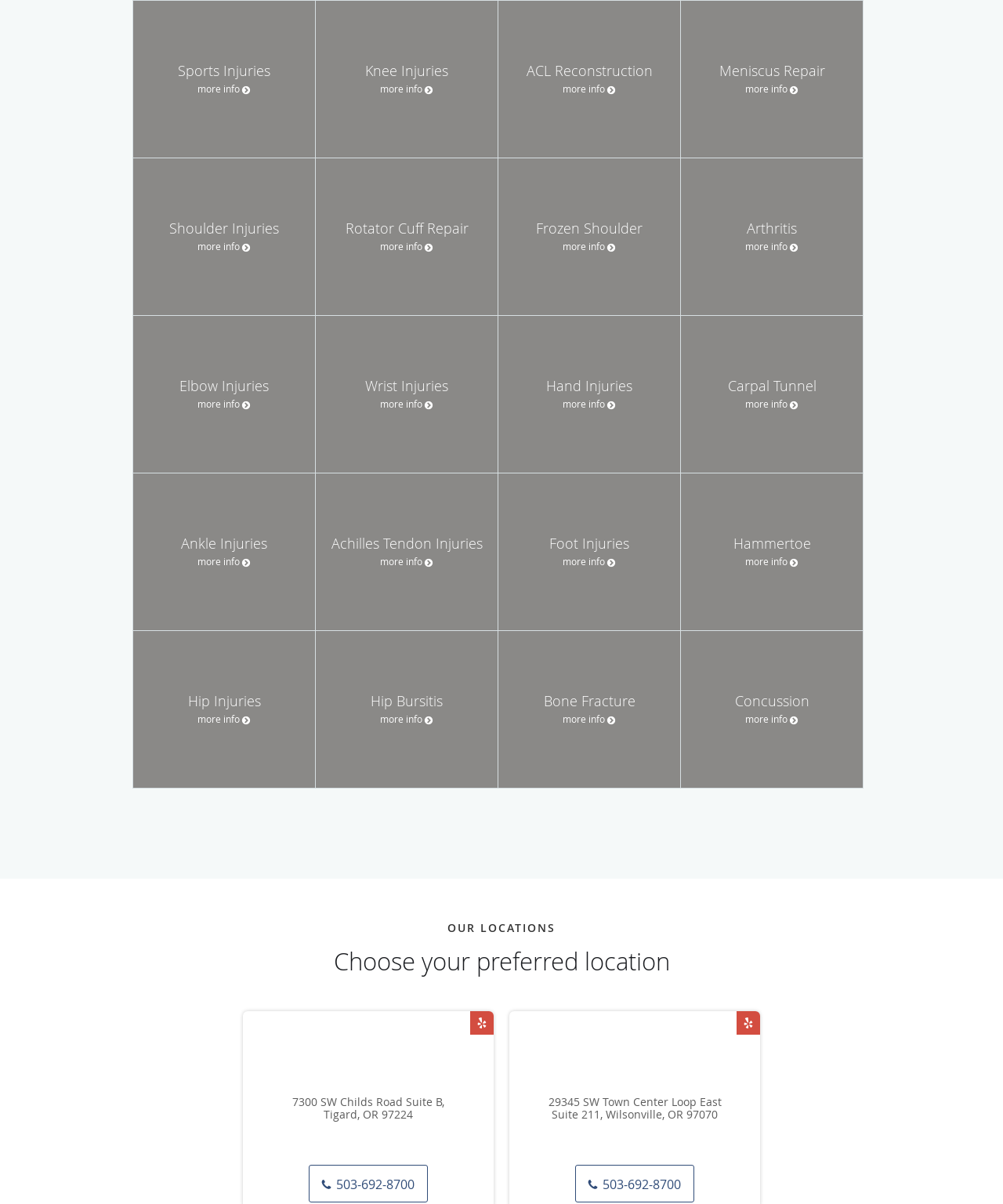Please determine the bounding box coordinates of the element's region to click in order to carry out the following instruction: "Call the Wilsonville location". The coordinates should be four float numbers between 0 and 1, i.e., [left, top, right, bottom].

[0.574, 0.968, 0.691, 0.998]